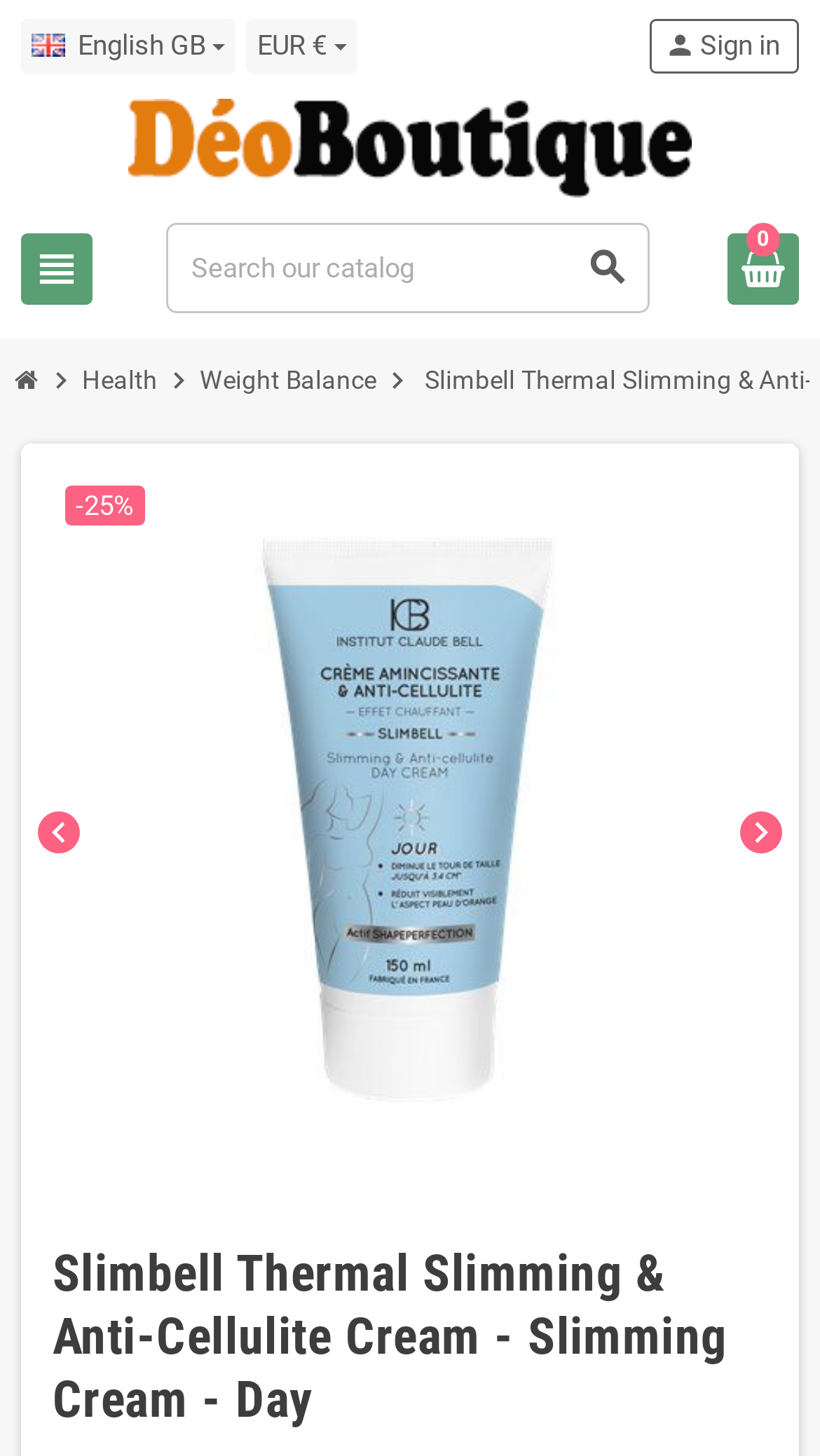Explain the features and main sections of the webpage comprehensively.

This webpage appears to be an e-commerce product page for Slimbell Thermal Slimming & Anti-Cellulite Cream. At the top, there is a header section that spans the entire width of the page. Within this section, there are several elements, including a language dropdown button on the left, a currency dropdown button to its right, and a Deoboutique logo with a link to the website's homepage. 

Below the logo, there is a search bar with a search button to its right. On the far right of the header section, there are links to sign in and view the shopping cart. 

Below the header section, there is a navigation menu with links to "Health" and "Weight Balance" categories. 

The main content of the page is an image of the product, which takes up most of the page's width and is positioned near the top. Above the image, there is a discount label indicating a 25% discount. 

Below the image, there is a heading that matches the product's name, which is "Slimbell Thermal Slimming & Anti-Cellulite Cream - Slimming Cream - Day". 

On either side of the image, there are chevron icons, which may be used for navigation or to view more product images.